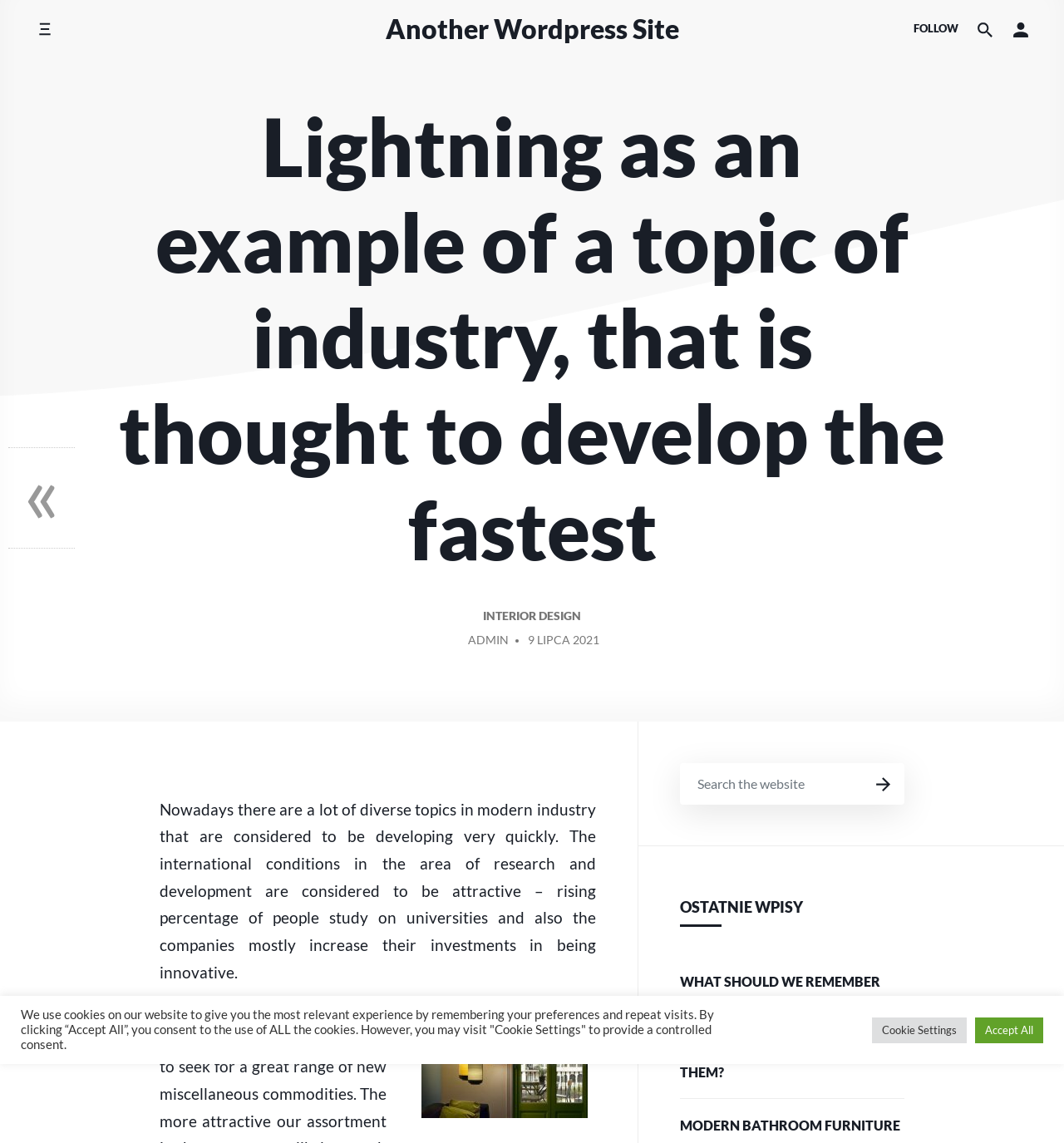What is the purpose of the 'Toggle side menu' button?
Your answer should be a single word or phrase derived from the screenshot.

To toggle side menu